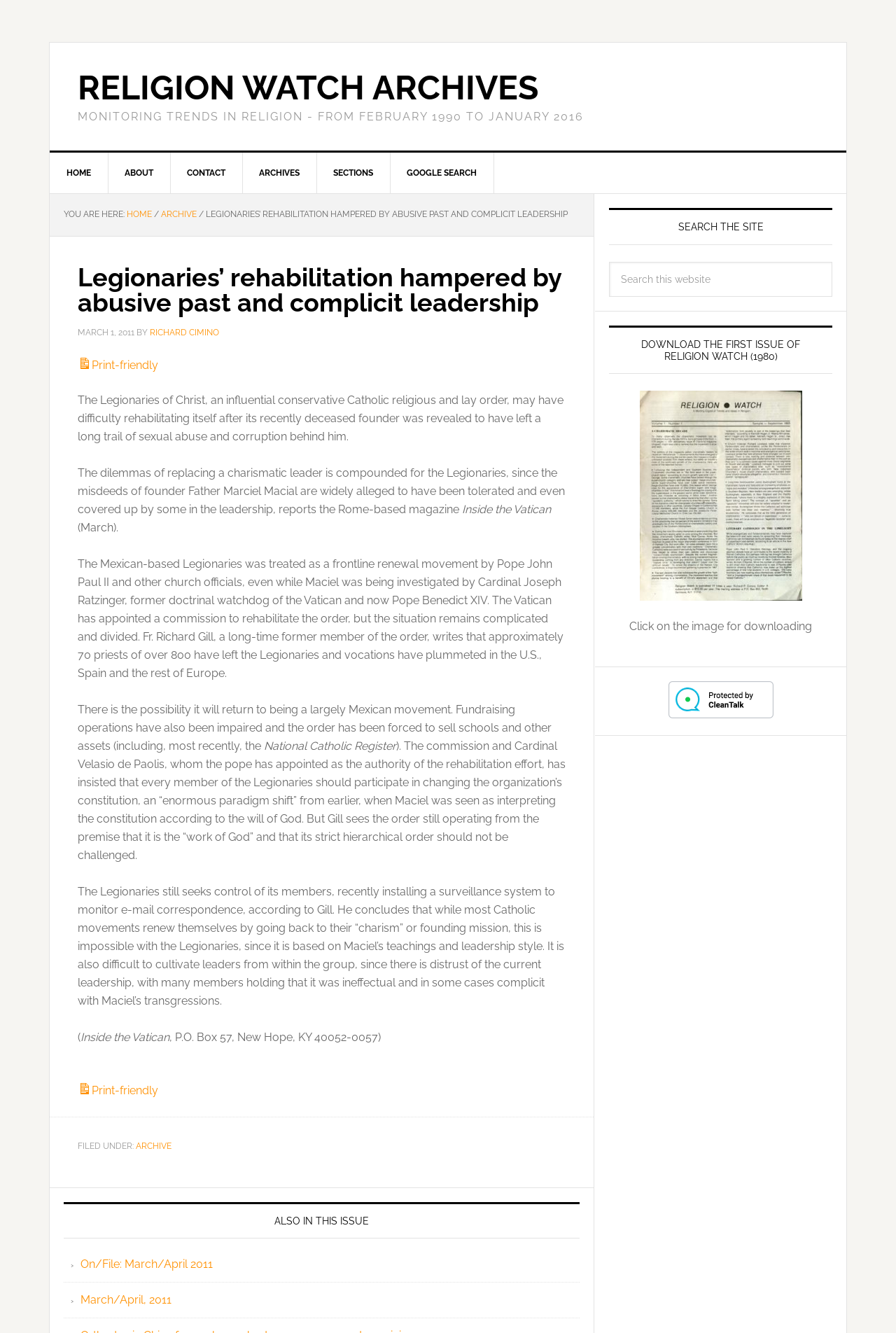Explain in detail what you observe on this webpage.

This webpage is about the Legionaries of Christ, a conservative Catholic religious and lay order, and its struggles to rehabilitate itself after its founder's abusive past and complicit leadership were revealed. 

At the top of the page, there is a navigation bar with links to "HOME", "ABOUT", "CONTACT", "ARCHIVES", "SECTIONS", and "GOOGLE SEARCH". Below this, there is a breadcrumb trail showing the current page's location within the website. 

The main article is titled "Legionaries’ rehabilitation hampered by abusive past and complicit leadership" and is dated March 1, 2011. The article discusses the difficulties the Legionaries face in rehabilitating themselves, including the need to replace a charismatic leader and the allegations of sexual abuse and corruption by the founder, Father Marciel Macial. 

The article is divided into several paragraphs, with headings and subheadings. There are also links to other sources, such as "Inside the Vatican" and "National Catholic Register", and a mention of a commission appointed by the Vatican to rehabilitate the order. 

On the right side of the page, there is a sidebar with a search bar, a heading "SEARCH THE SITE", and a link to download the first issue of RELIGION WATCH from 1980. Below this, there is an image of the first issue's cover, with a link to download it. 

At the bottom of the page, there is a footer with a link to print the article and a section titled "FILED UNDER:" with a link to the "ARCHIVE". There is also a section titled "ALSO IN THIS ISSUE" with links to other articles.